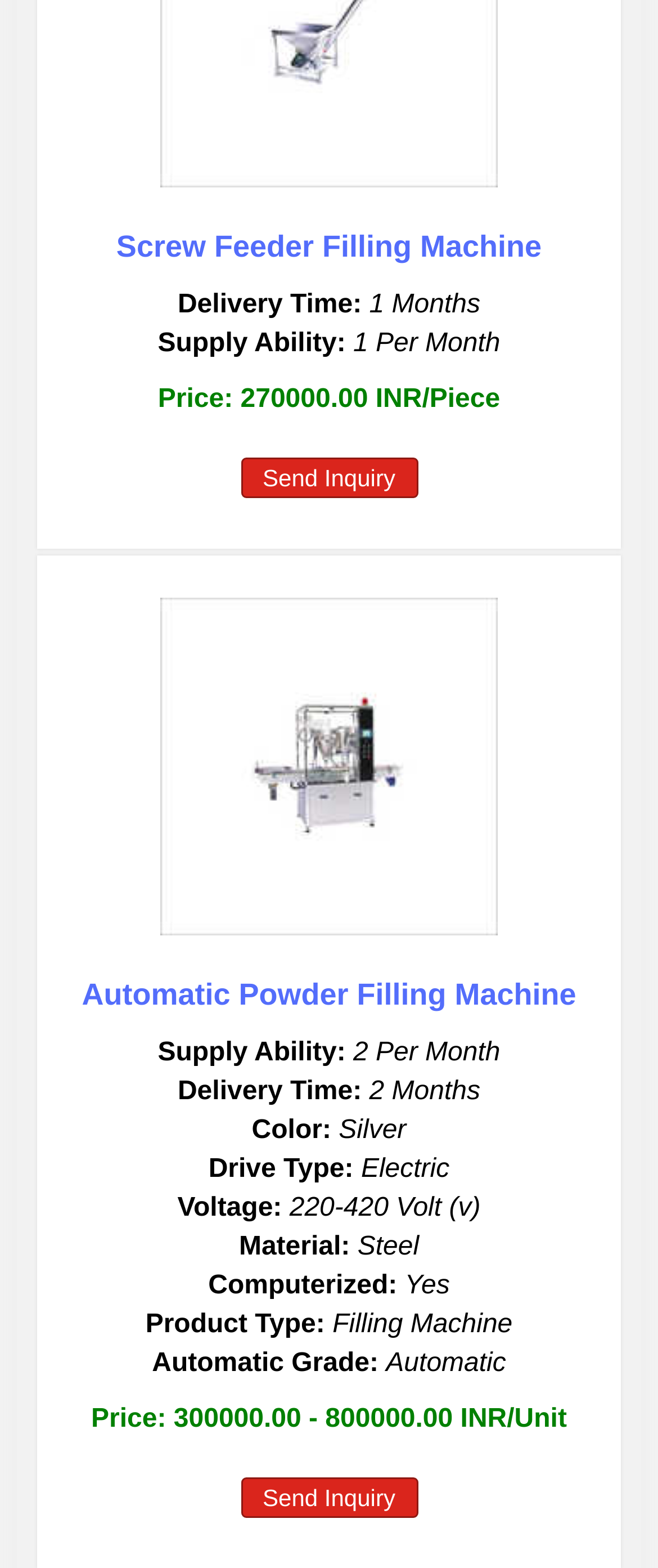What is the price of Screw Feeder Filling Machine?
Provide a concise answer using a single word or phrase based on the image.

270000.00 INR/Piece